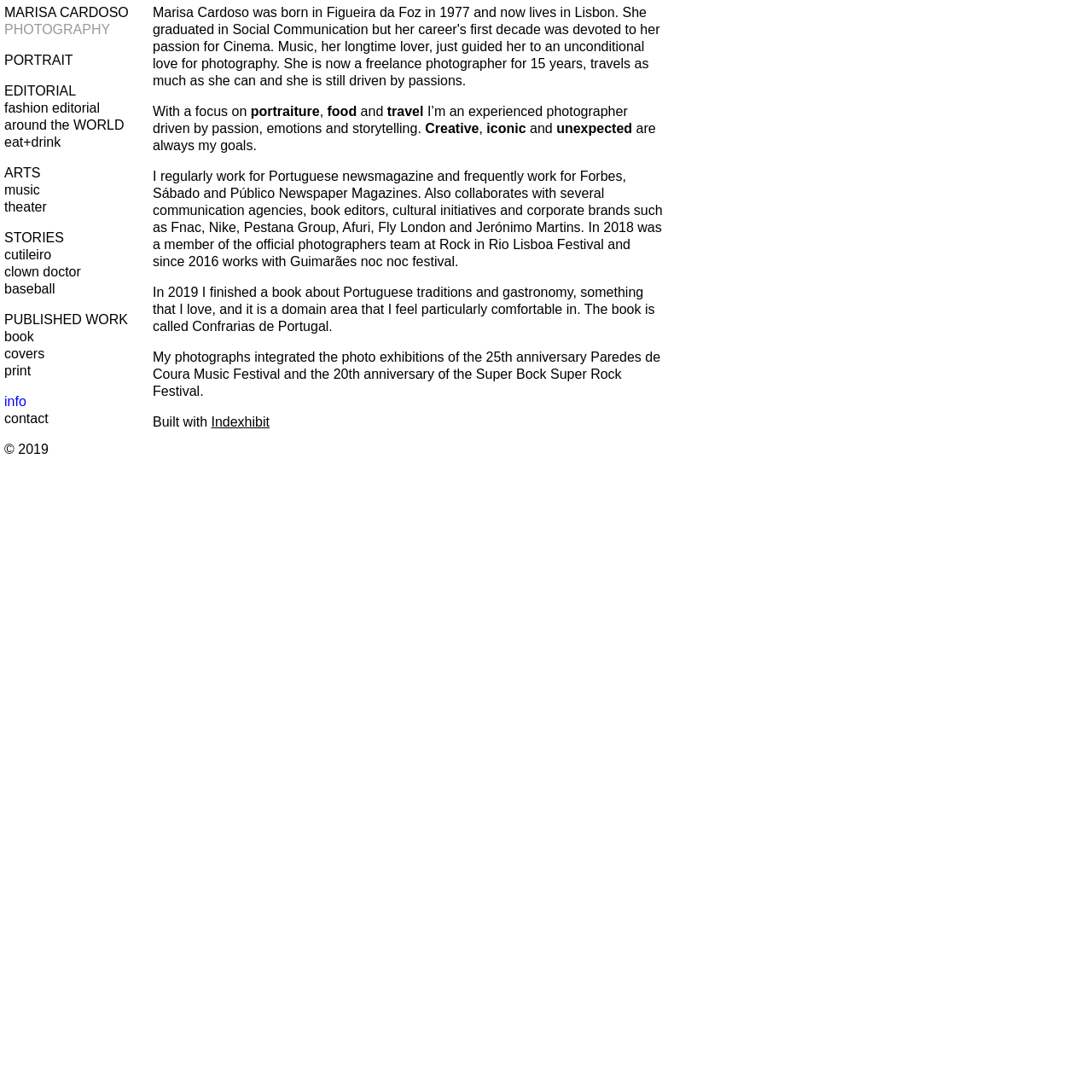Given the element description "around the WORLD" in the screenshot, predict the bounding box coordinates of that UI element.

[0.004, 0.108, 0.114, 0.121]